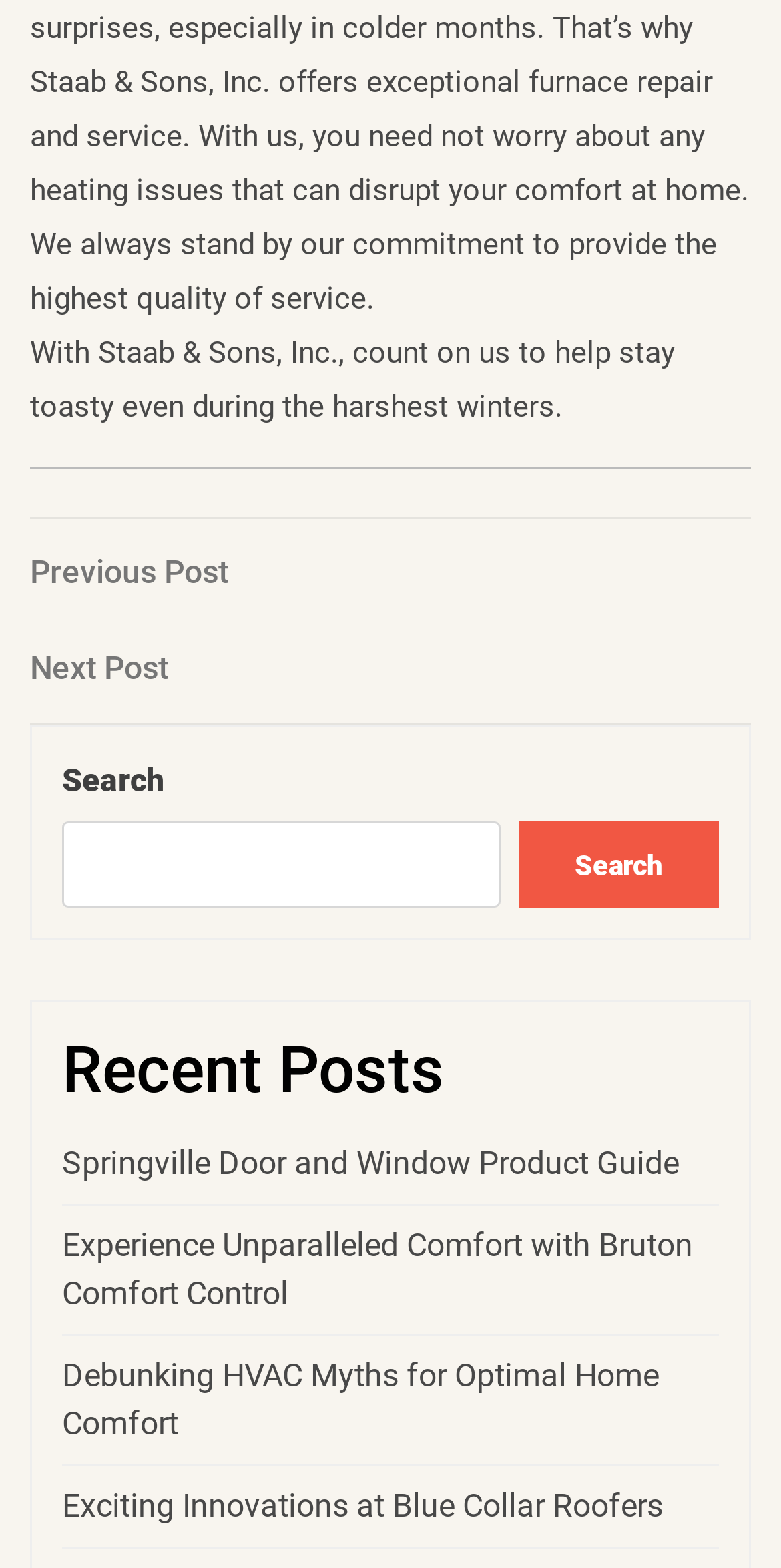Please identify the bounding box coordinates of the clickable region that I should interact with to perform the following instruction: "Read Springville Door and Window Product Guide". The coordinates should be expressed as four float numbers between 0 and 1, i.e., [left, top, right, bottom].

[0.079, 0.73, 0.869, 0.754]